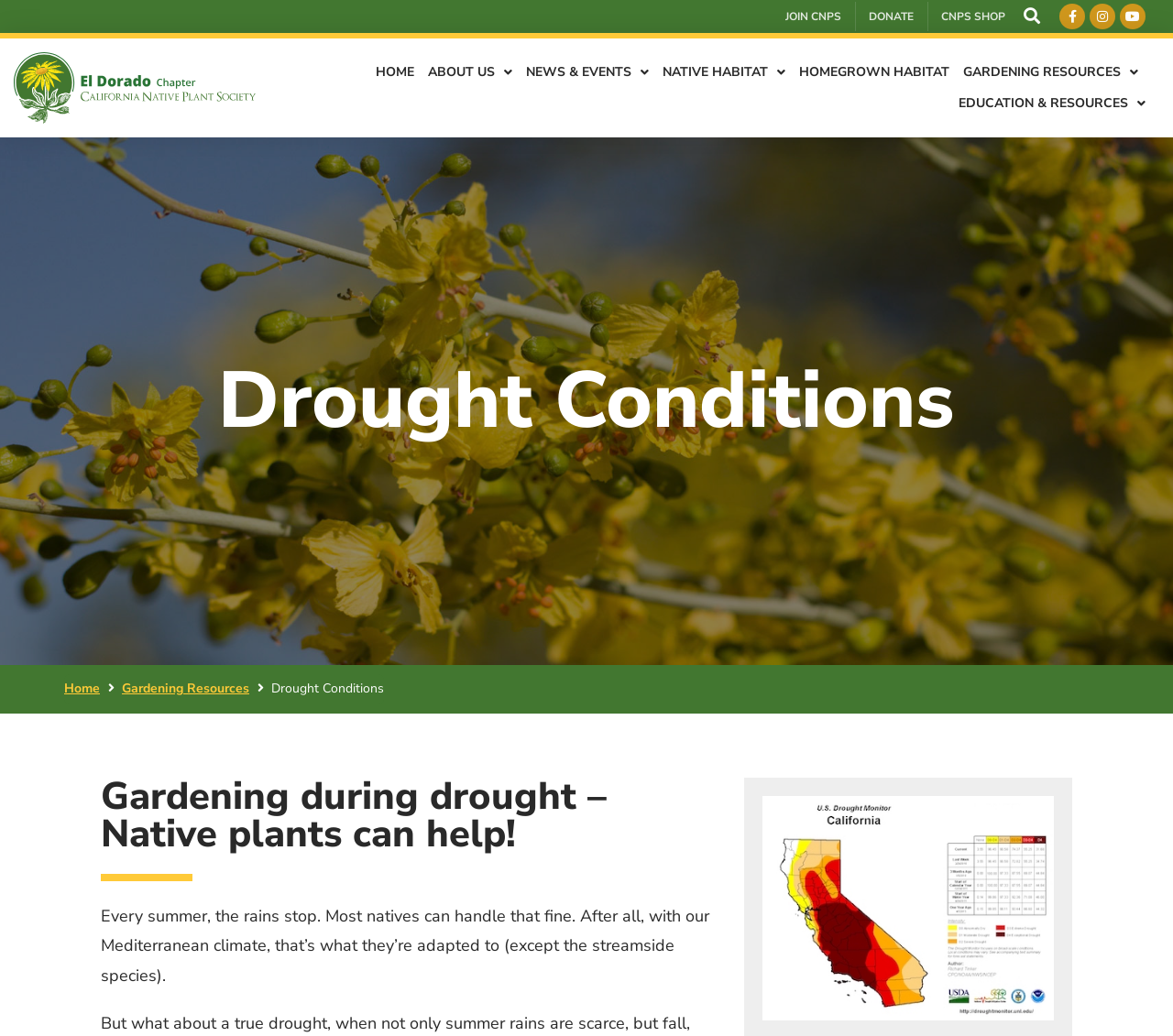Answer the question below using just one word or a short phrase: 
What is the purpose of native plants?

To help during drought